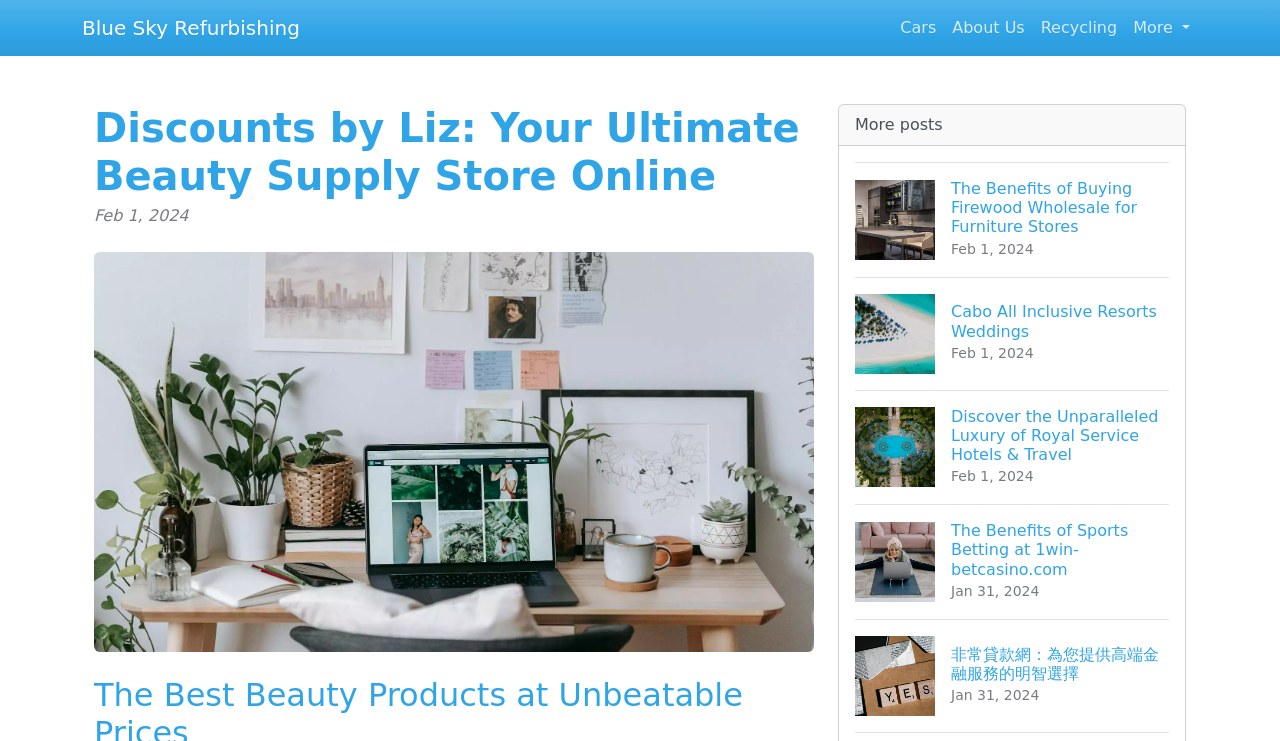Please identify the bounding box coordinates of the clickable area that will fulfill the following instruction: "Explore the 'Discover the Unparalleled Luxury of Royal Service Hotels & Travel' page". The coordinates should be in the format of four float numbers between 0 and 1, i.e., [left, top, right, bottom].

[0.668, 0.526, 0.913, 0.68]